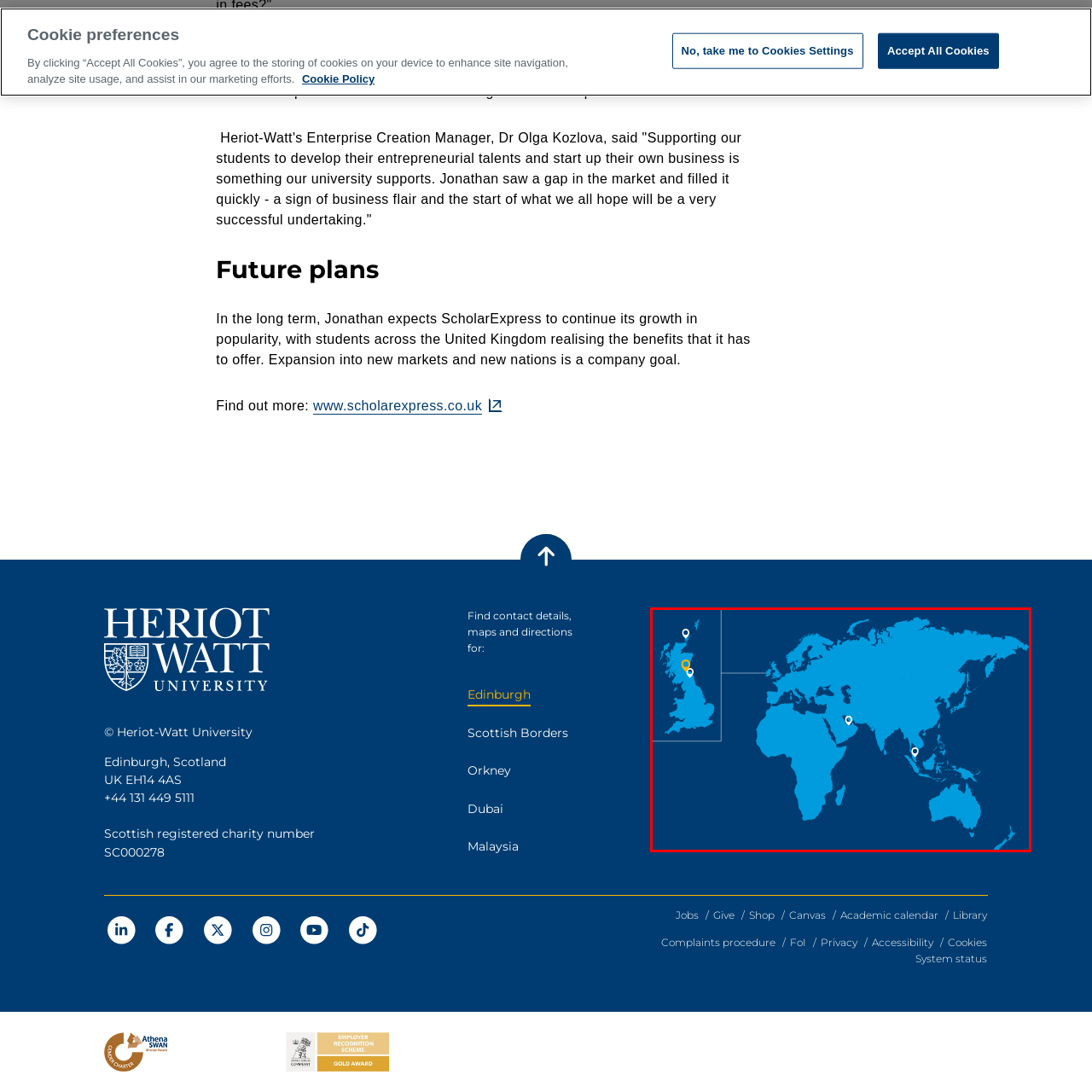Give a detailed description of the image area outlined by the red box.

The image features a world map prominently displayed against a dark blue background. It highlights specific locations, marked with white icons to indicate significant sites, with a special focus on the United Kingdom. The map showcases several regions, including a zoomed-in inset of the UK on the left side, emphasizing its geographic context. Visible markers identify locations including those in the Middle East and Southeast Asia, suggesting an international outreach or presence. This visual representation underscores a global perspective, likely associated with educational or institutional efforts, such as those from Heriot-Watt University, as indicated by the surrounding text references.